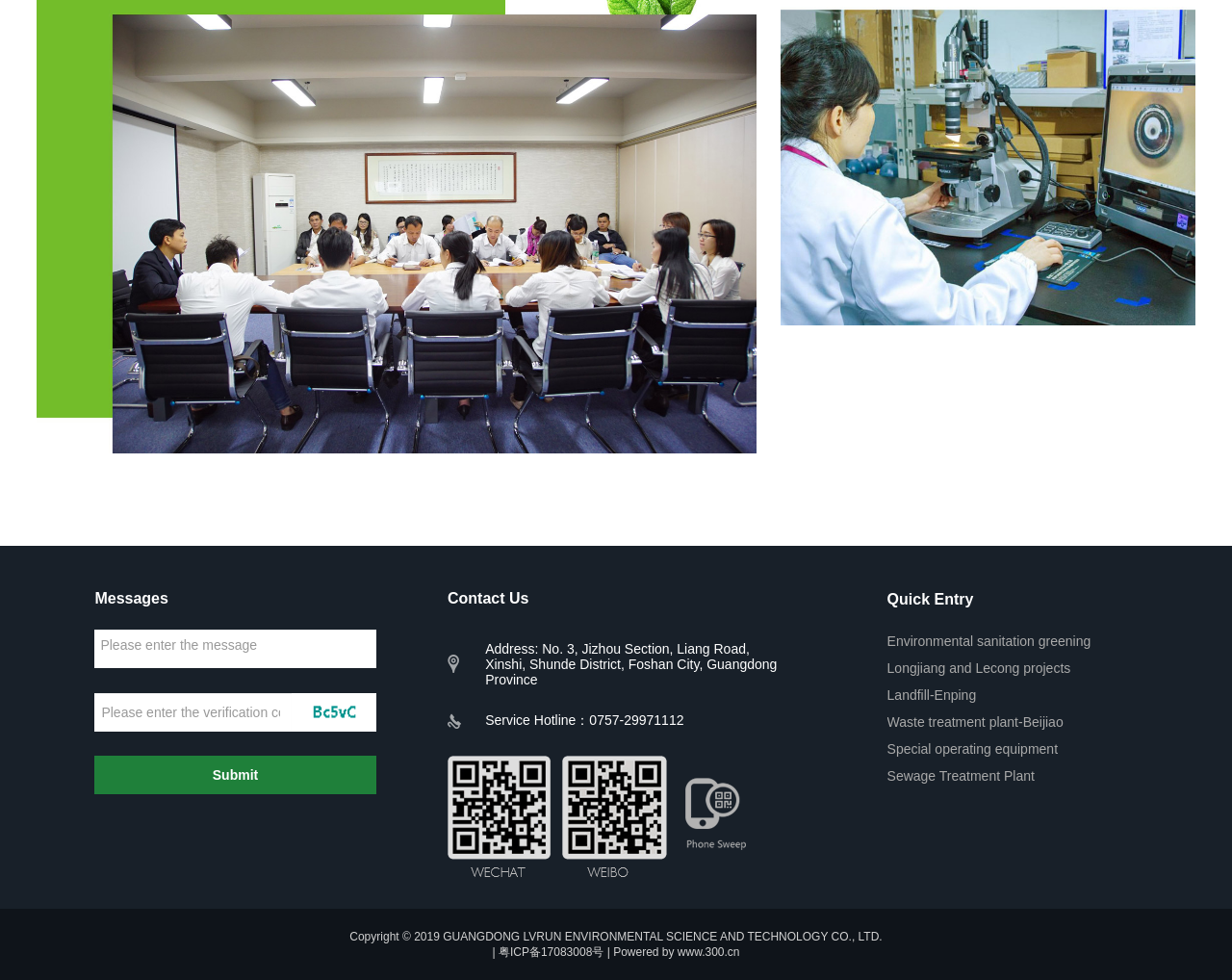Please identify the bounding box coordinates of the element's region that I should click in order to complete the following instruction: "Check the copyright information". The bounding box coordinates consist of four float numbers between 0 and 1, i.e., [left, top, right, bottom].

[0.284, 0.949, 0.716, 0.963]